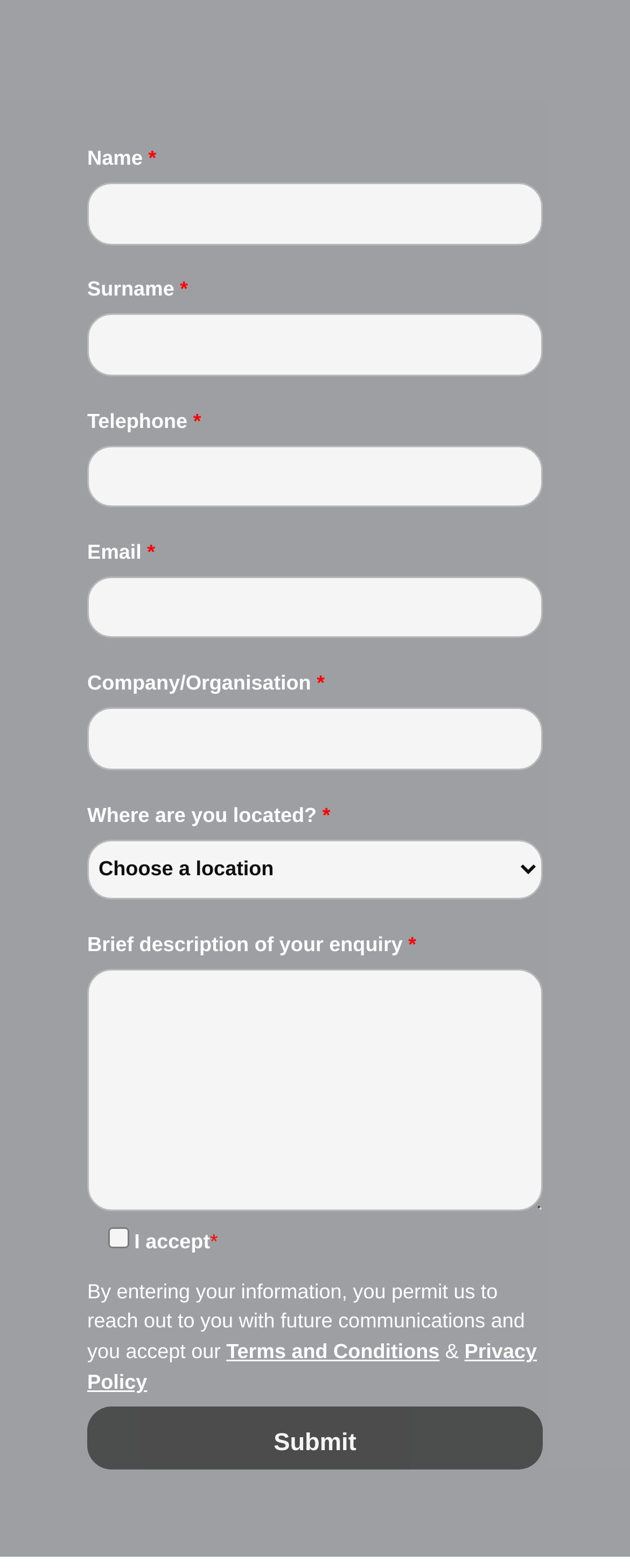Determine the bounding box coordinates of the area to click in order to meet this instruction: "Select your location".

[0.138, 0.535, 0.862, 0.574]